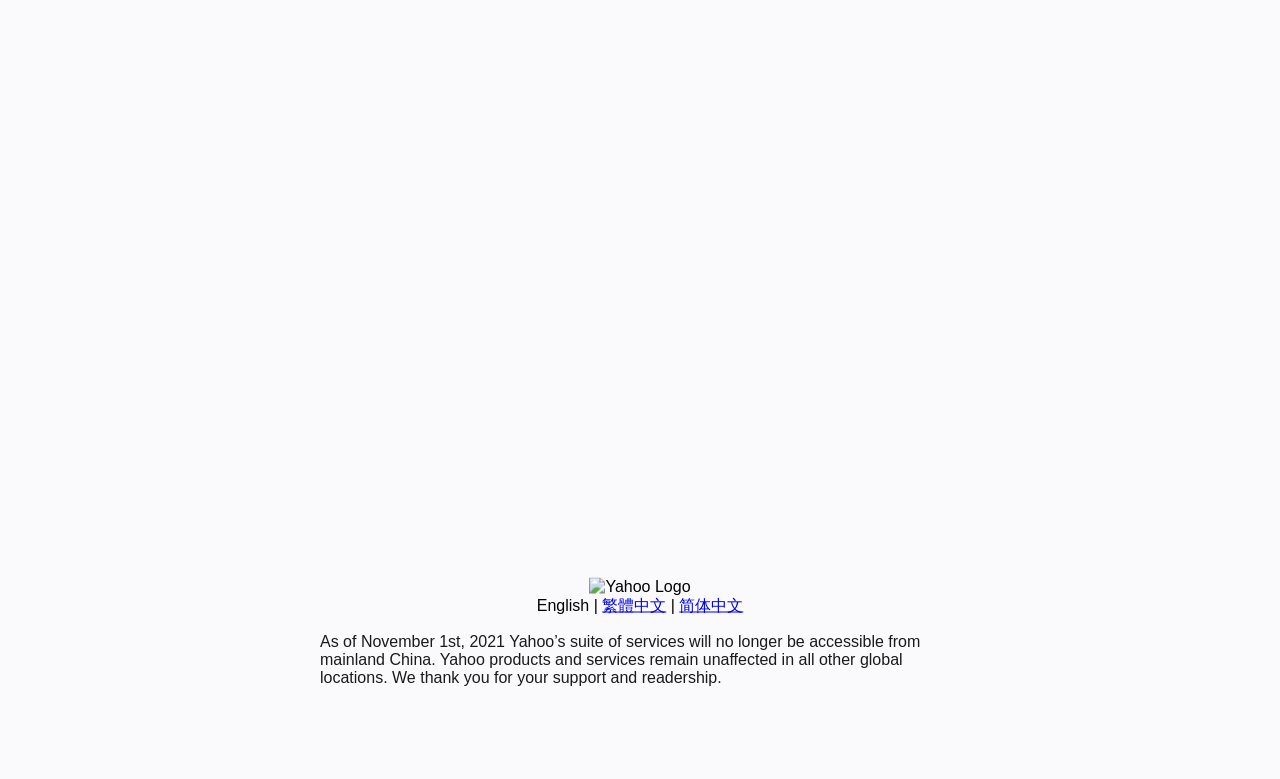Given the element description English, specify the bounding box coordinates of the corresponding UI element in the format (top-left x, top-left y, bottom-right x, bottom-right y). All values must be between 0 and 1.

[0.419, 0.766, 0.46, 0.788]